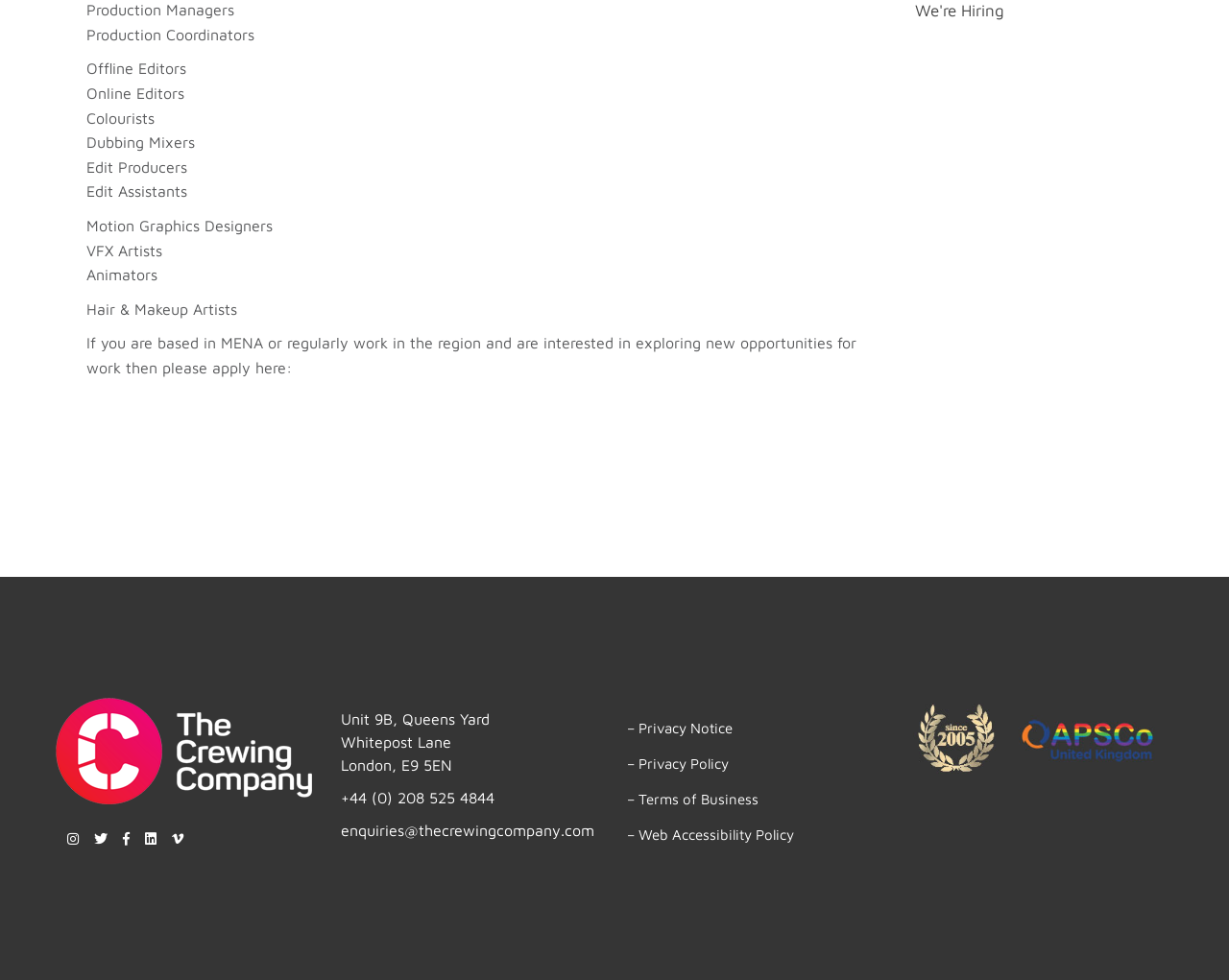Give the bounding box coordinates for the element described by: "Privacy Notice".

[0.52, 0.734, 0.596, 0.751]